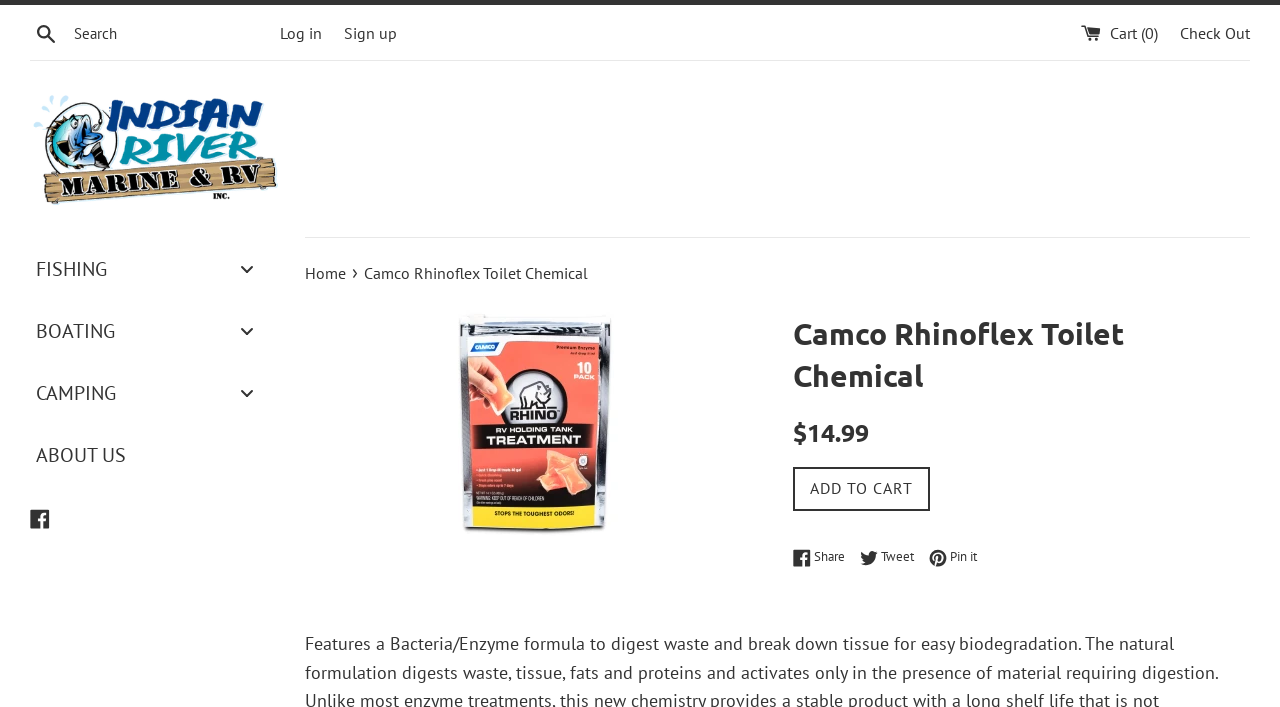Could you specify the bounding box coordinates for the clickable section to complete the following instruction: "Add the Camco Rhinoflex Toilet Chemical to cart"?

[0.619, 0.661, 0.726, 0.723]